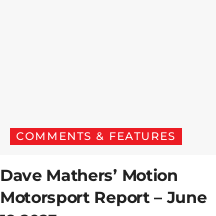Answer the question using only one word or a concise phrase: What is the purpose of the 'COMMENTS & FEATURES' section?

To engage readers